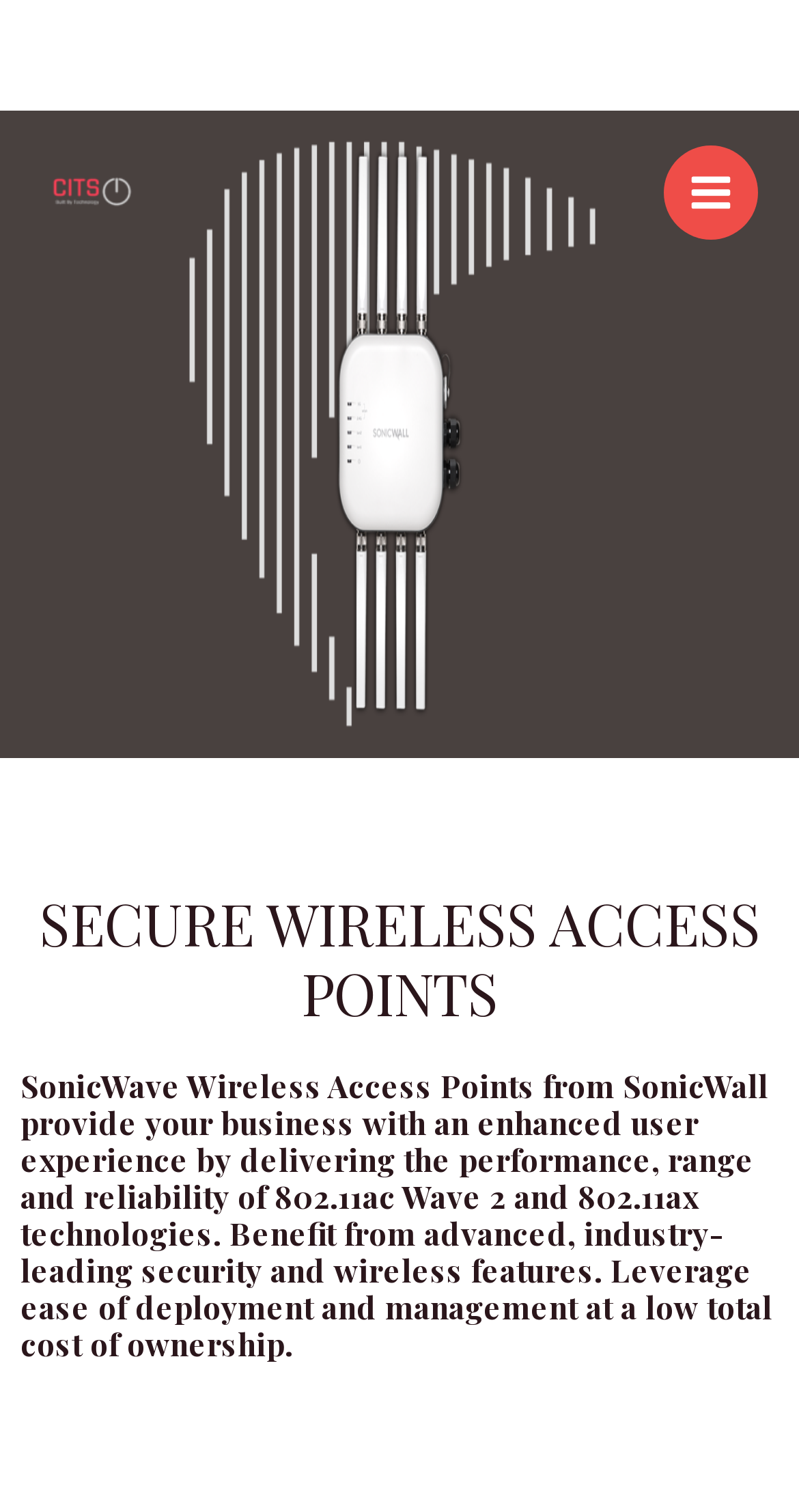What is the benefit of using SonicWave Wireless Access Points?
Kindly give a detailed and elaborate answer to the question.

According to the webpage, SonicWave Wireless Access Points provide an enhanced user experience by delivering performance, range, and reliability, which suggests that the benefit of using these access points is an enhanced user experience.